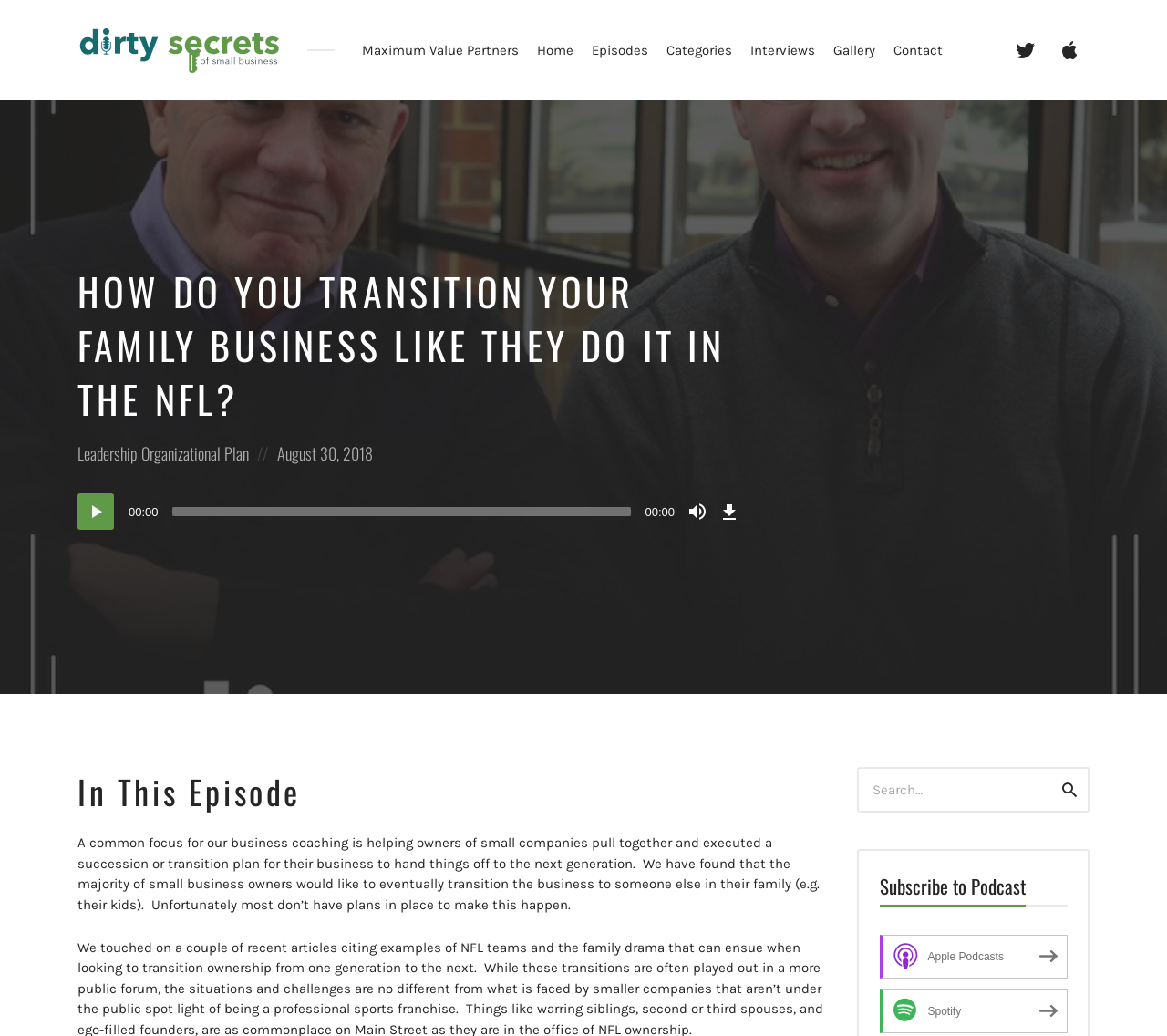Please give a one-word or short phrase response to the following question: 
What are the categories of the podcast episodes?

Leadership, Organizational Plan